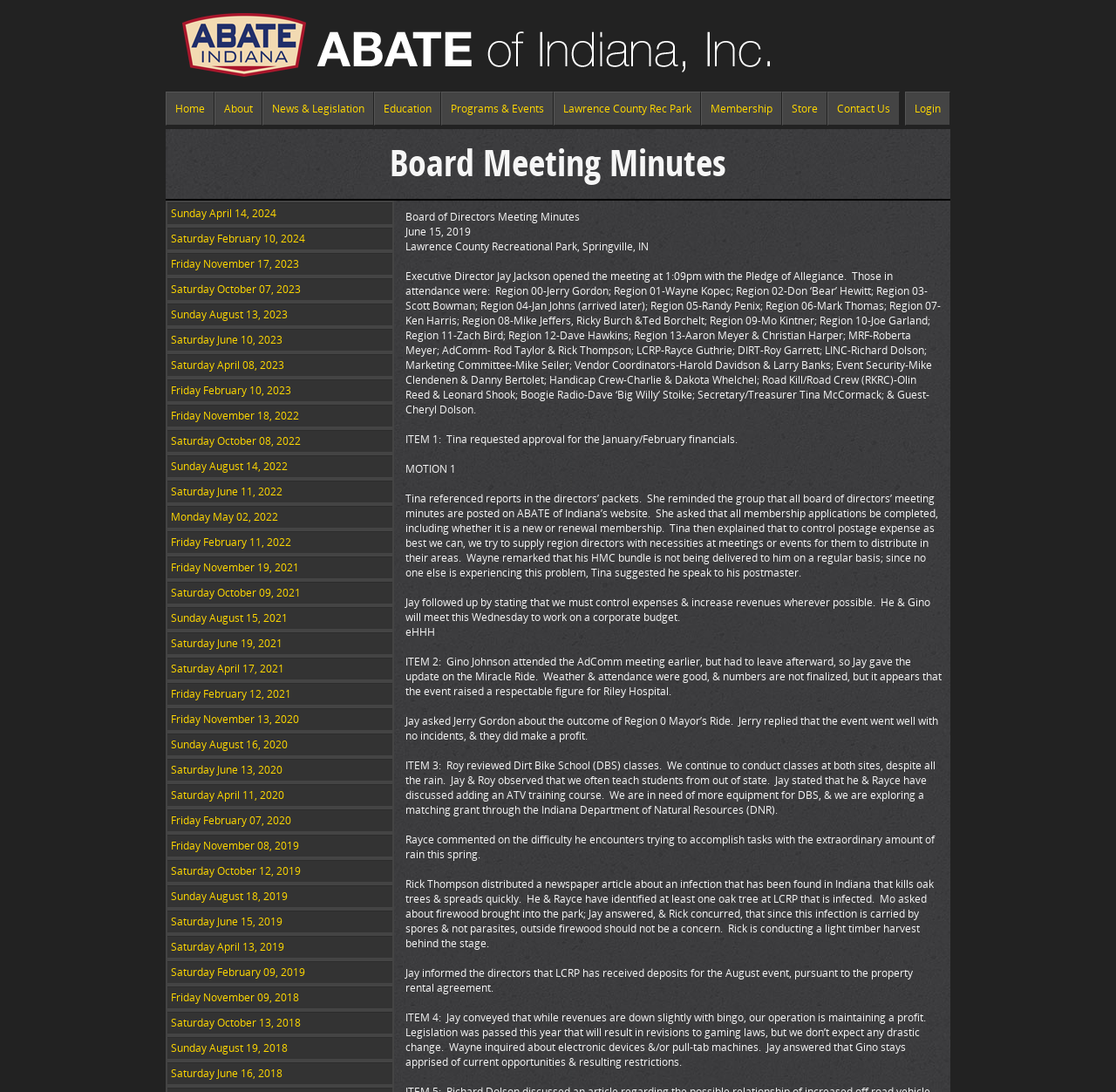Can you look at the image and give a comprehensive answer to the question:
What is the date of the board meeting?

The date of the board meeting is obtained from the static text element with the content 'June 15, 2019', which is located below the 'Board of Directors Meeting Minutes' heading.